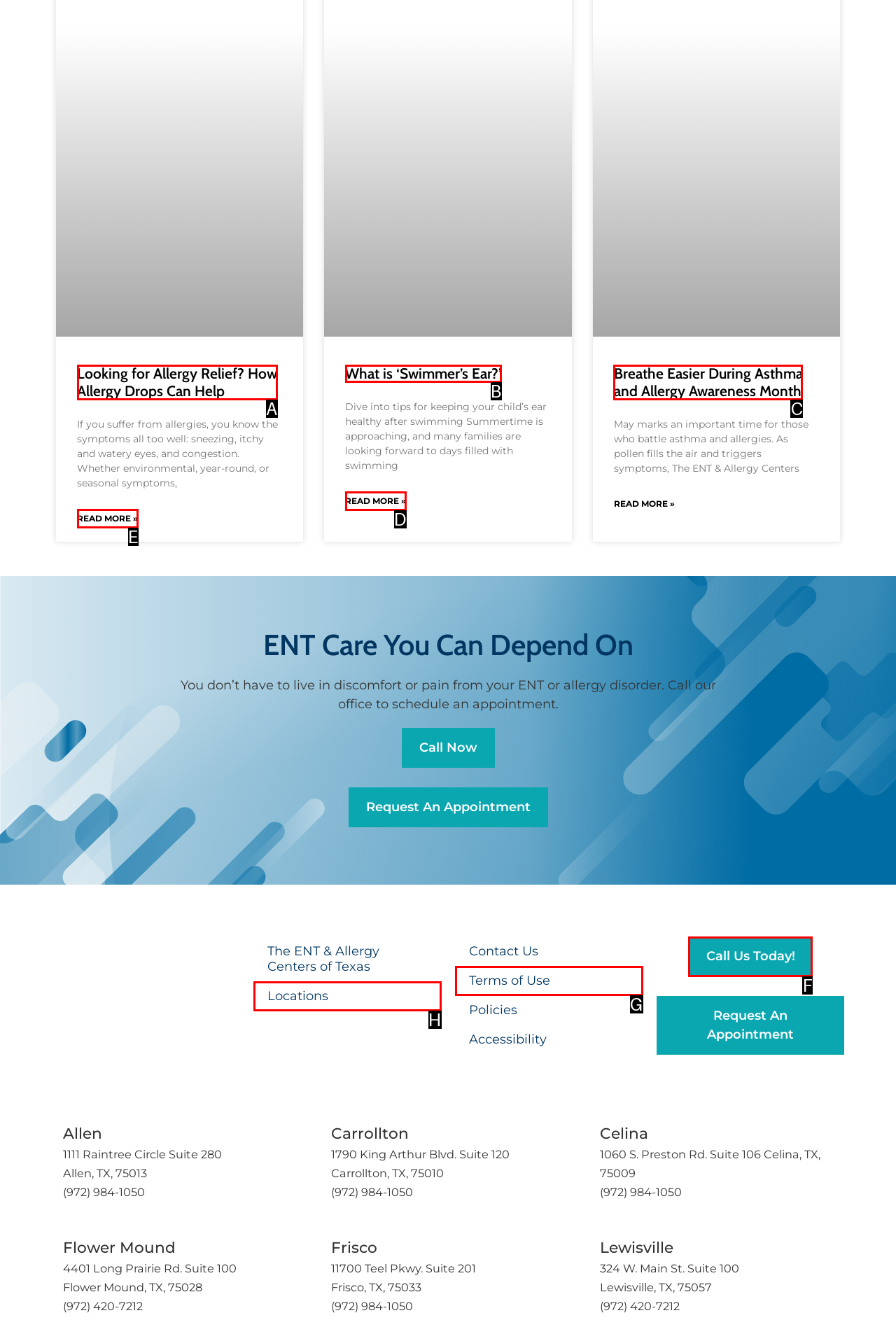Identify the UI element described as: Locations
Answer with the option's letter directly.

H